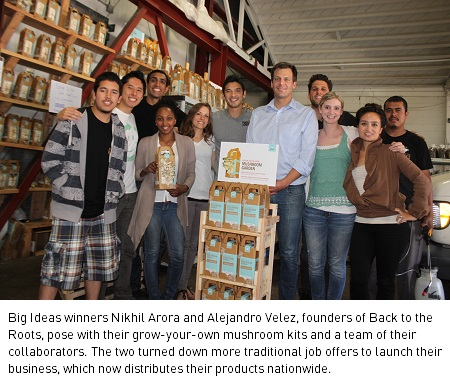What is the current distribution scope of Back to the Roots' products?
Please respond to the question with a detailed and thorough explanation.

According to the caption, the success of Back to the Roots has led to the nationwide distribution of their products, marking a significant expansion from their humble beginnings.